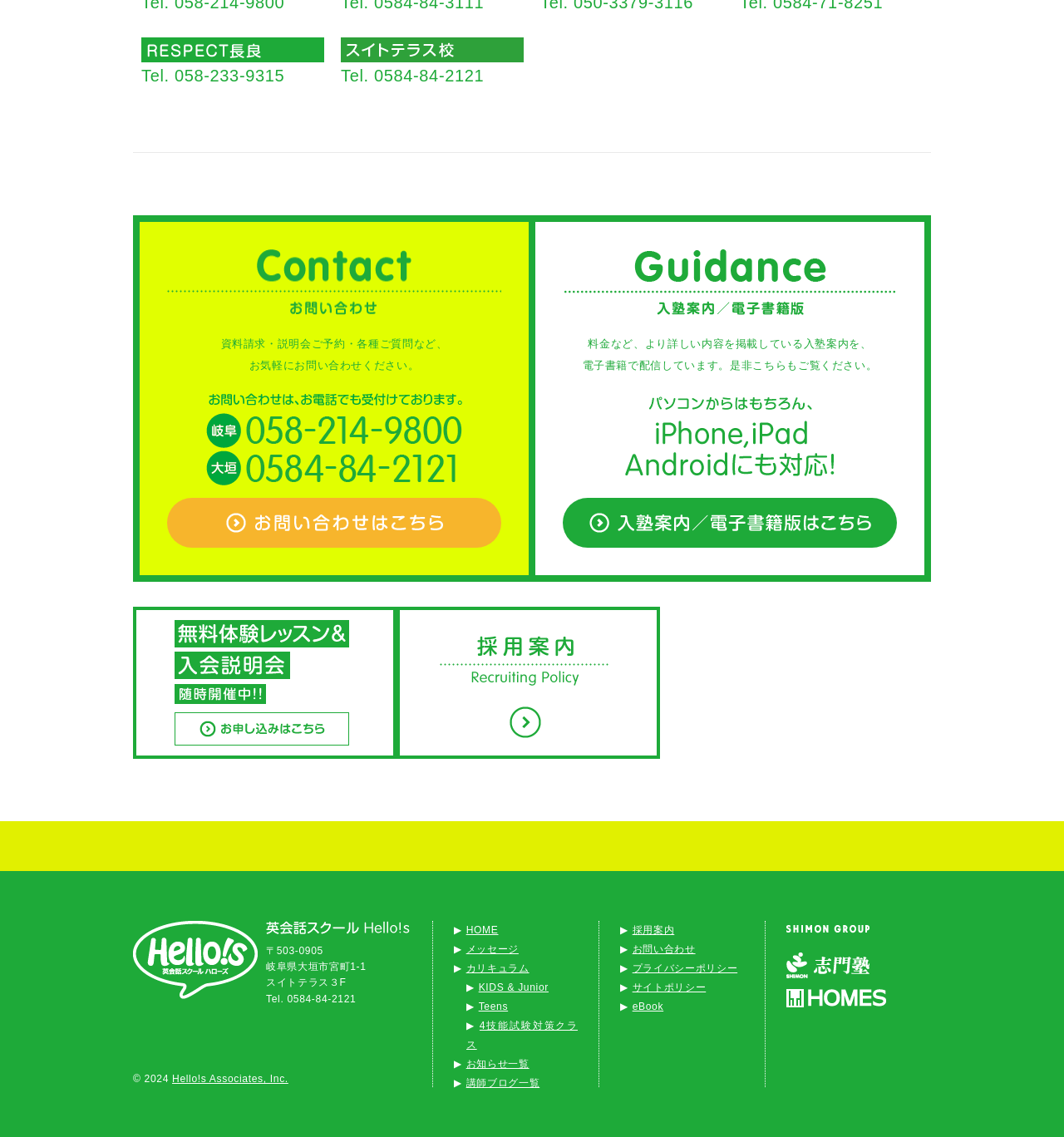Please pinpoint the bounding box coordinates for the region I should click to adhere to this instruction: "Read the blog of Hello!s teachers".

[0.438, 0.948, 0.507, 0.958]